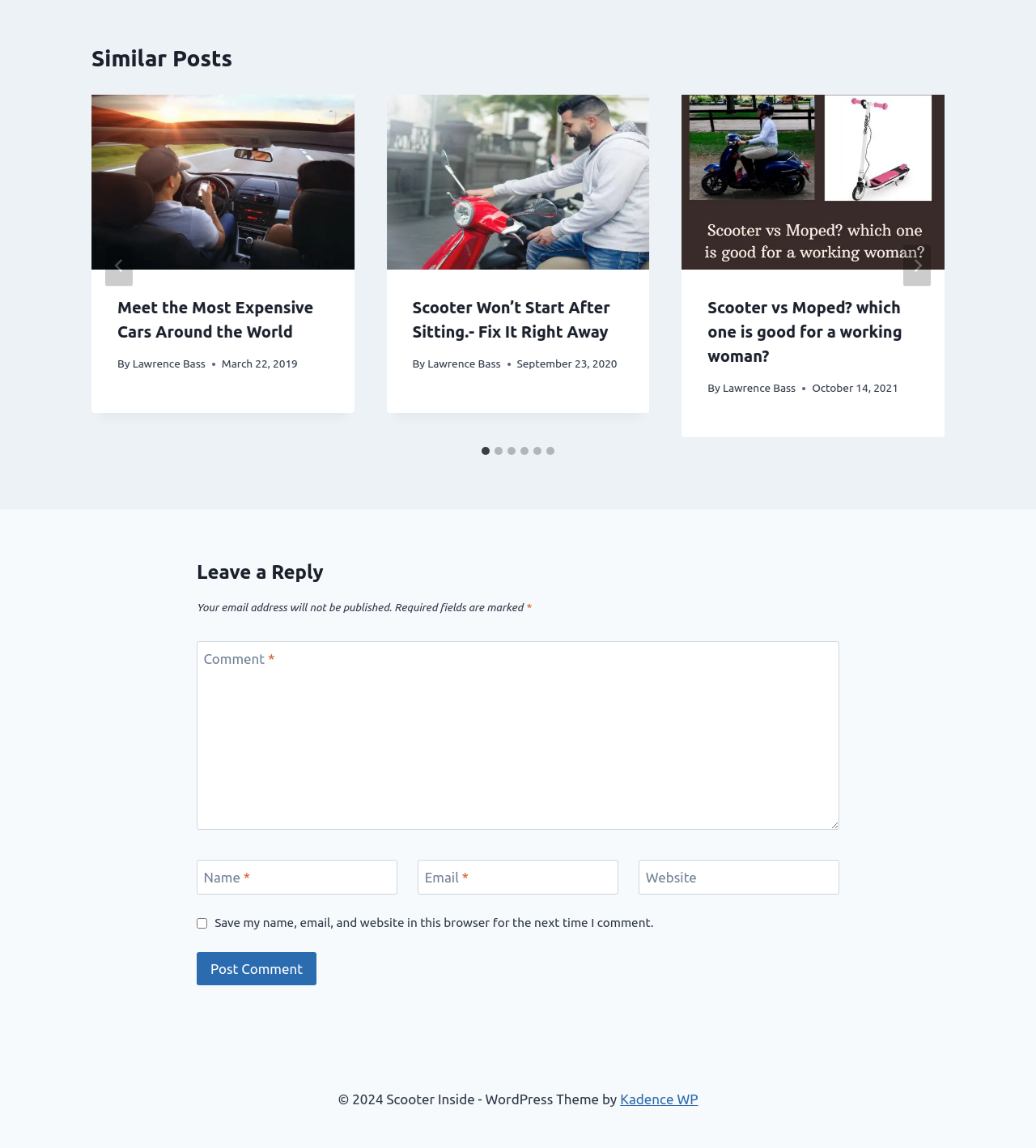Please locate the bounding box coordinates of the element that should be clicked to achieve the given instruction: "Go to the last slide".

[0.102, 0.213, 0.128, 0.249]